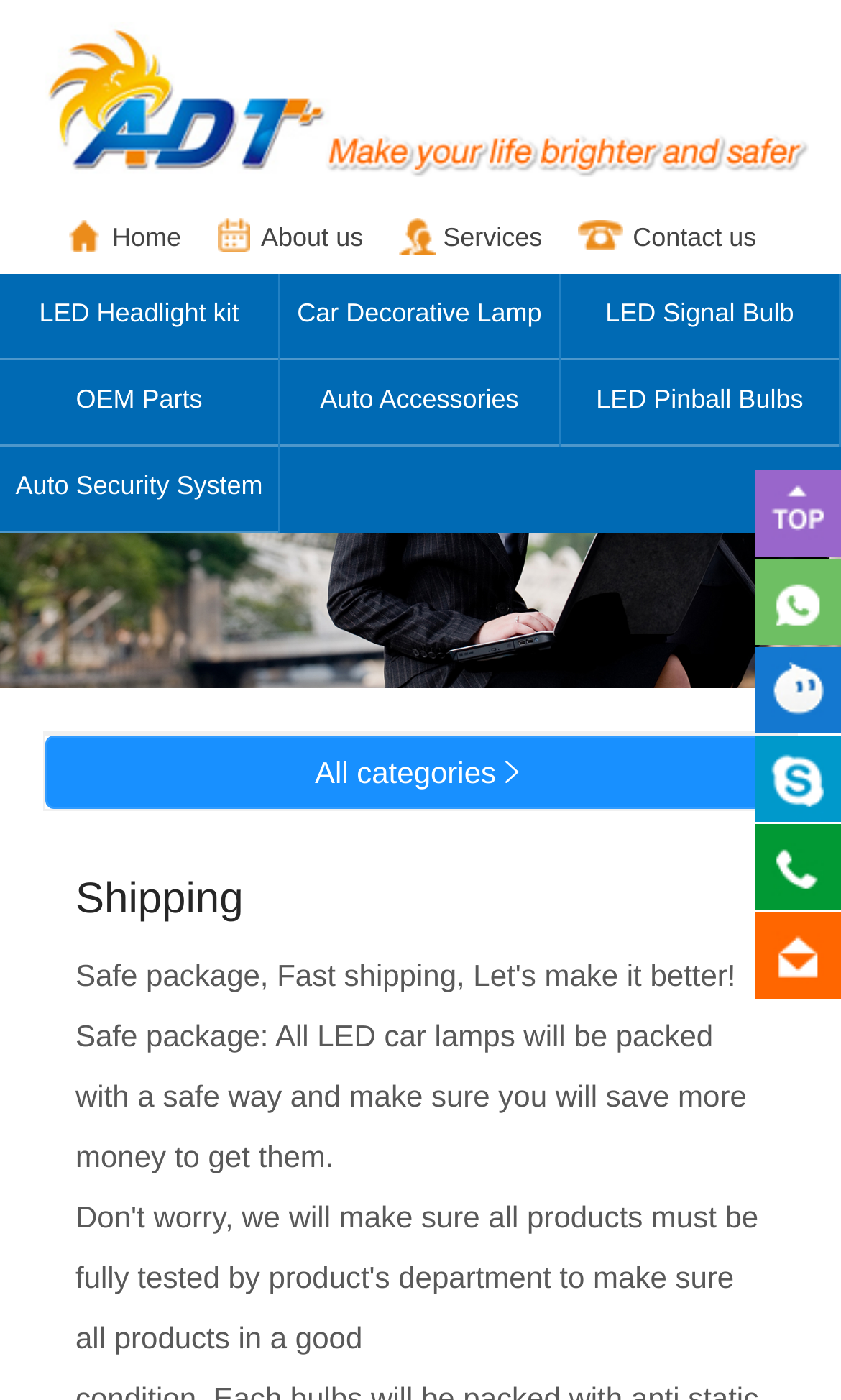From the screenshot, find the bounding box of the UI element matching this description: "+8618688943495". Supply the bounding box coordinates in the form [left, top, right, bottom], each a float between 0 and 1.

[0.897, 0.543, 0.997, 0.752]